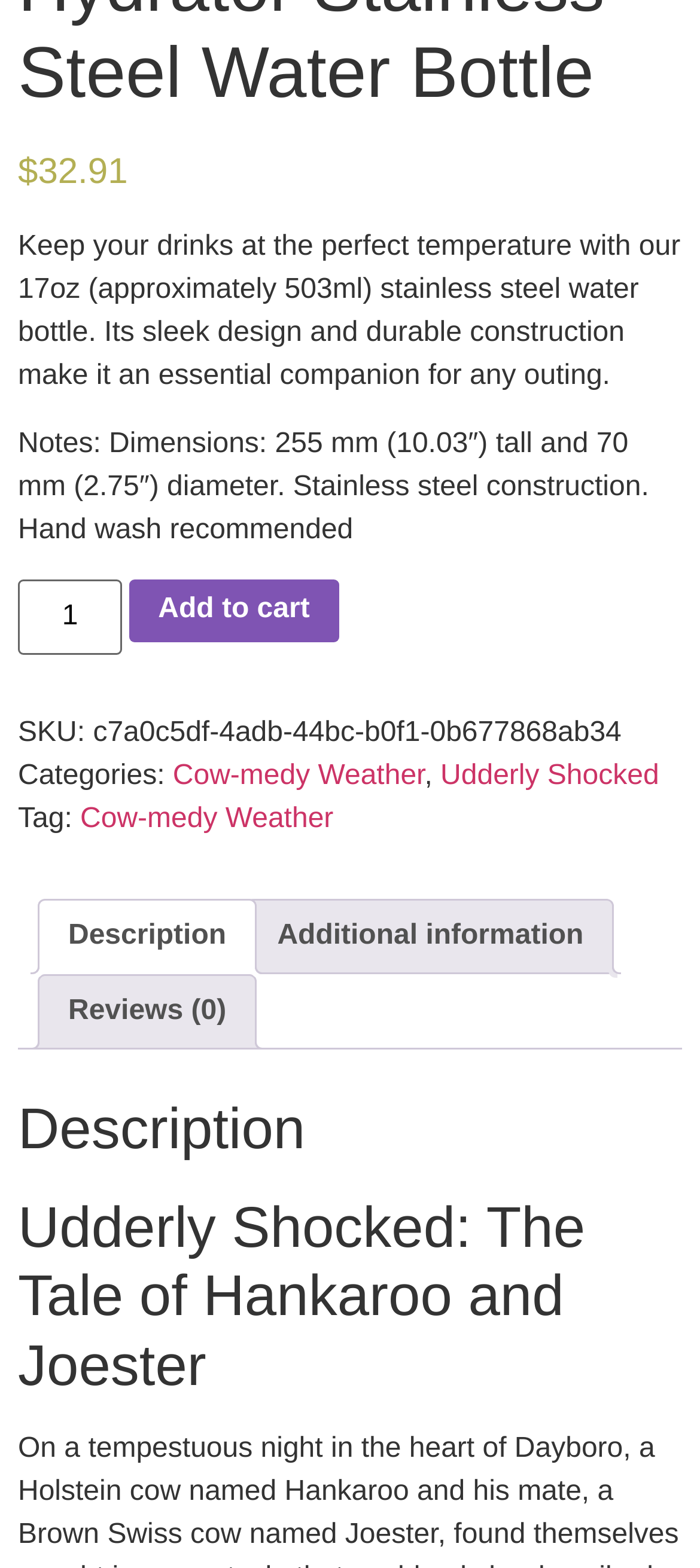Can you determine the bounding box coordinates of the area that needs to be clicked to fulfill the following instruction: "Change product quantity"?

[0.026, 0.369, 0.175, 0.417]